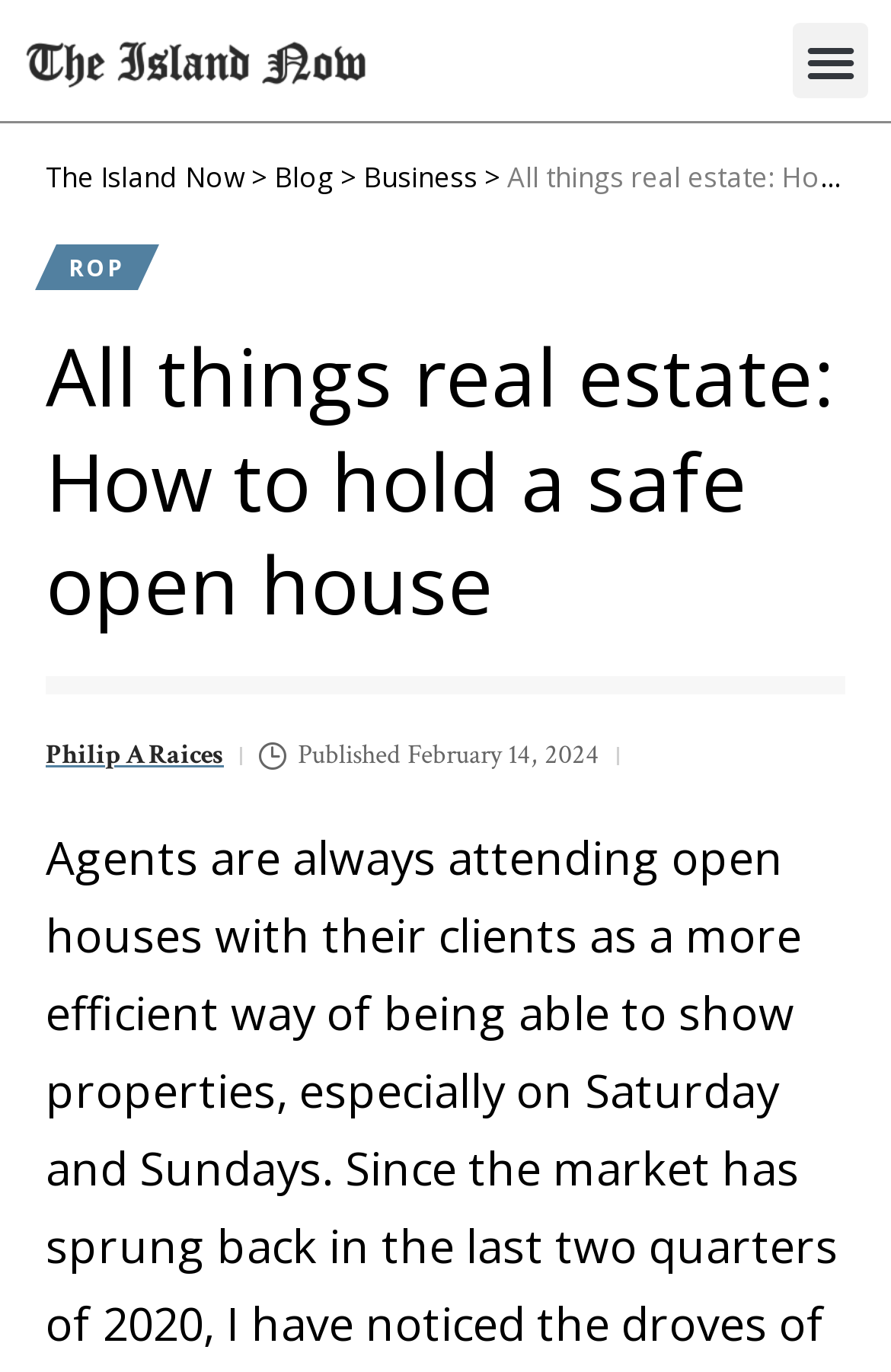Please provide a brief answer to the question using only one word or phrase: 
When was the current article published?

February 14, 2024